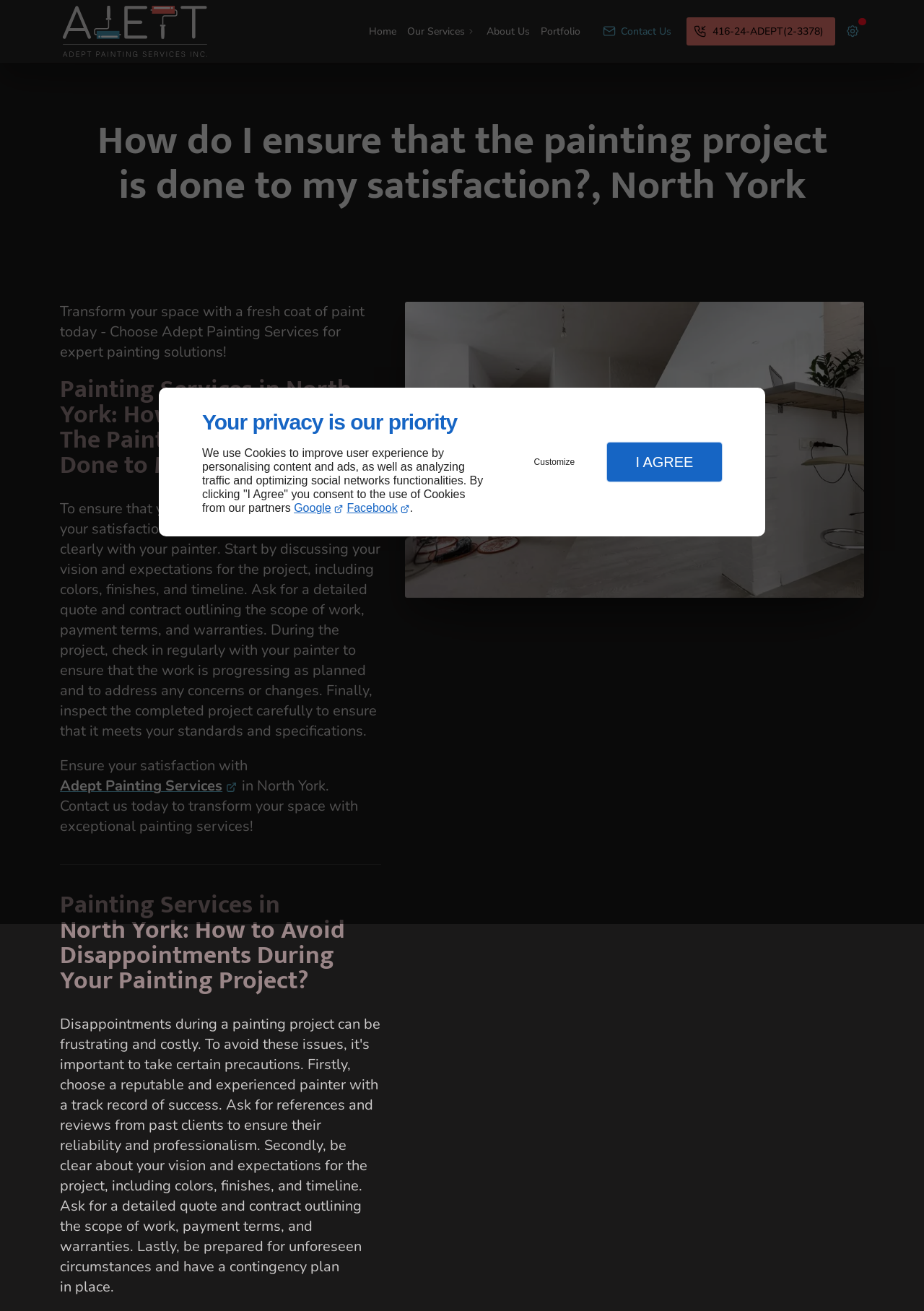Give the bounding box coordinates for this UI element: "aria-label="Adept Painting Services Awat Hamid"". The coordinates should be four float numbers between 0 and 1, arranged as [left, top, right, bottom].

[0.068, 0.004, 0.224, 0.043]